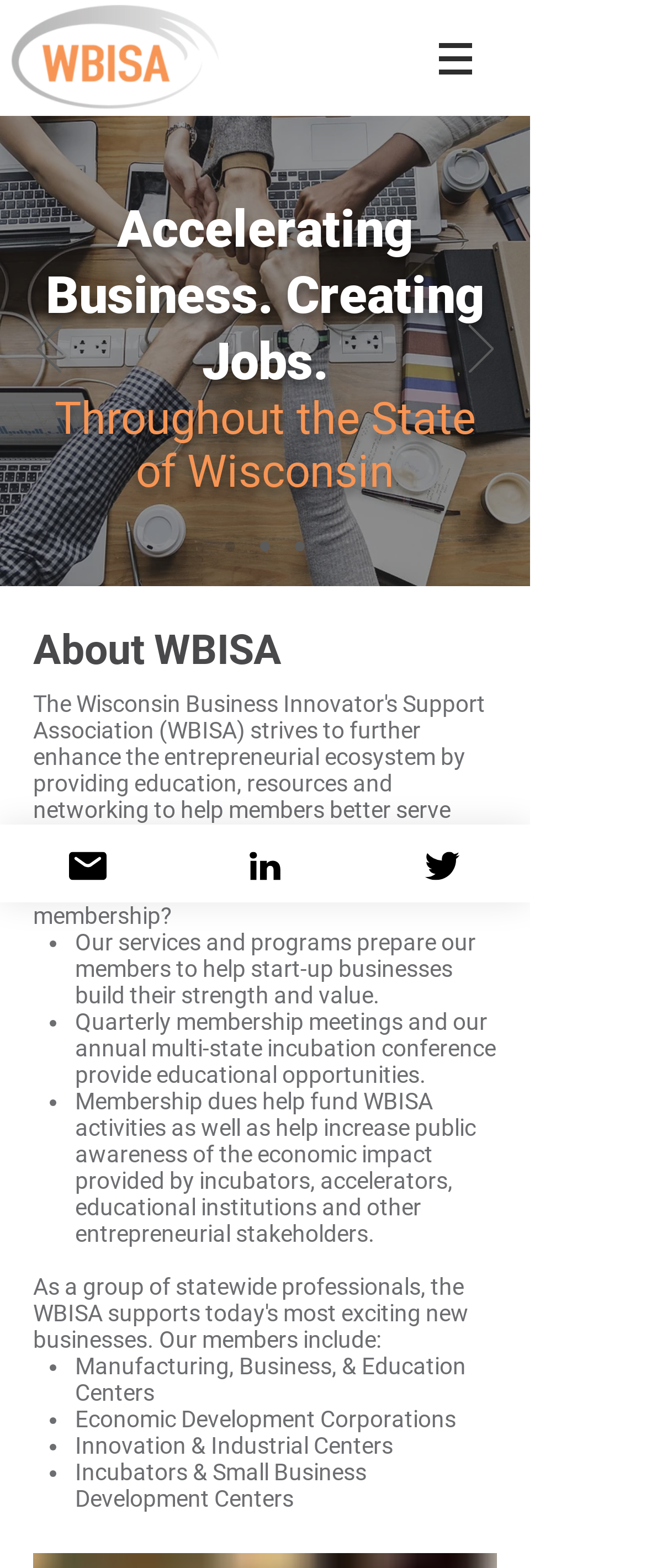What is the purpose of quarterly membership meetings?
Answer the question with as much detail as possible.

The purpose of quarterly membership meetings is obtained from the static text element 'Quarterly membership meetings and our annual multi-state incubation conference provide educational opportunities.' which is under the 'About WBISA' heading.